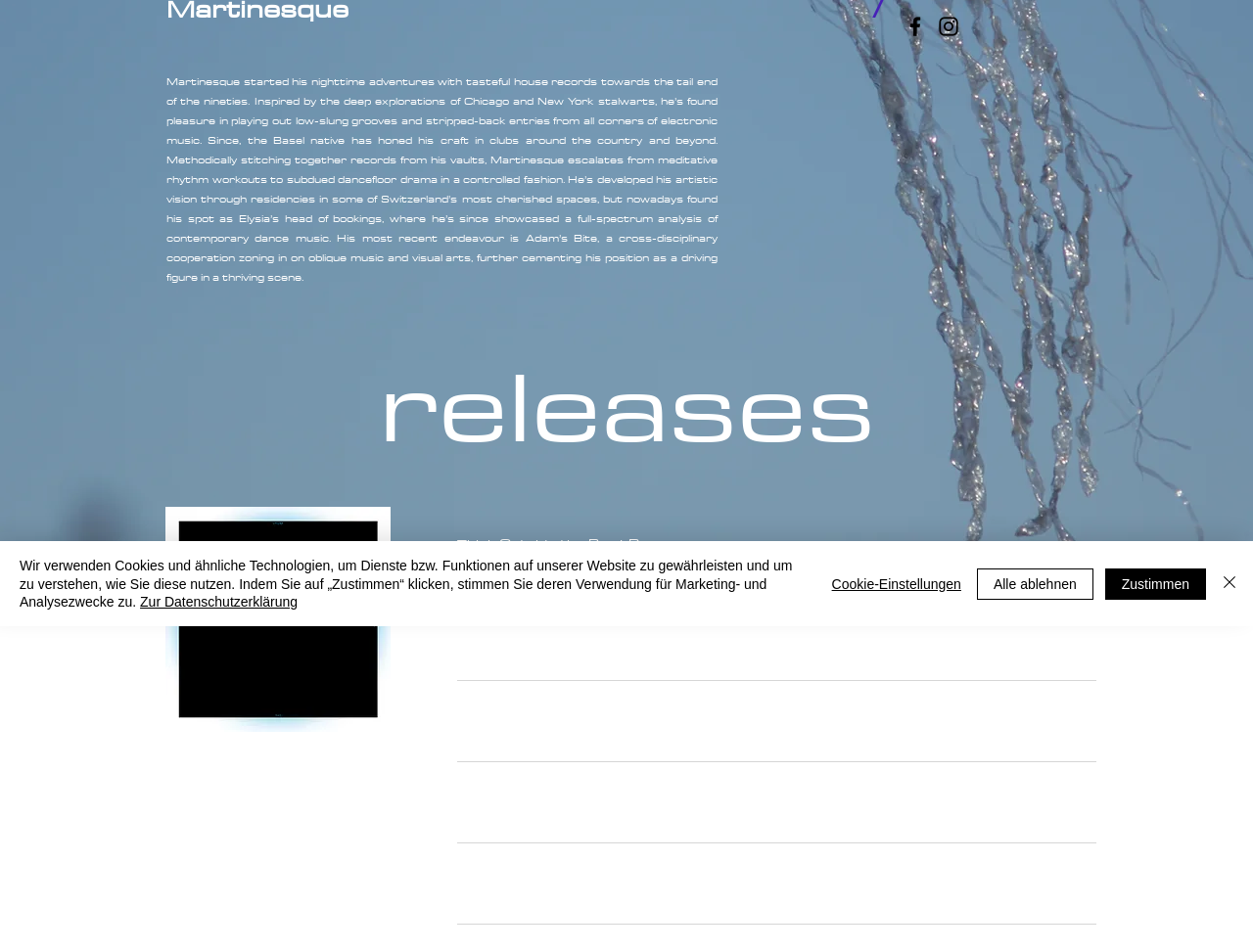Identify the bounding box coordinates for the UI element described as follows: aria-label="Black Facebook Icon". Use the format (top-left x, top-left y, bottom-right x, bottom-right y) and ensure all values are floating point numbers between 0 and 1.

[0.72, 0.014, 0.741, 0.041]